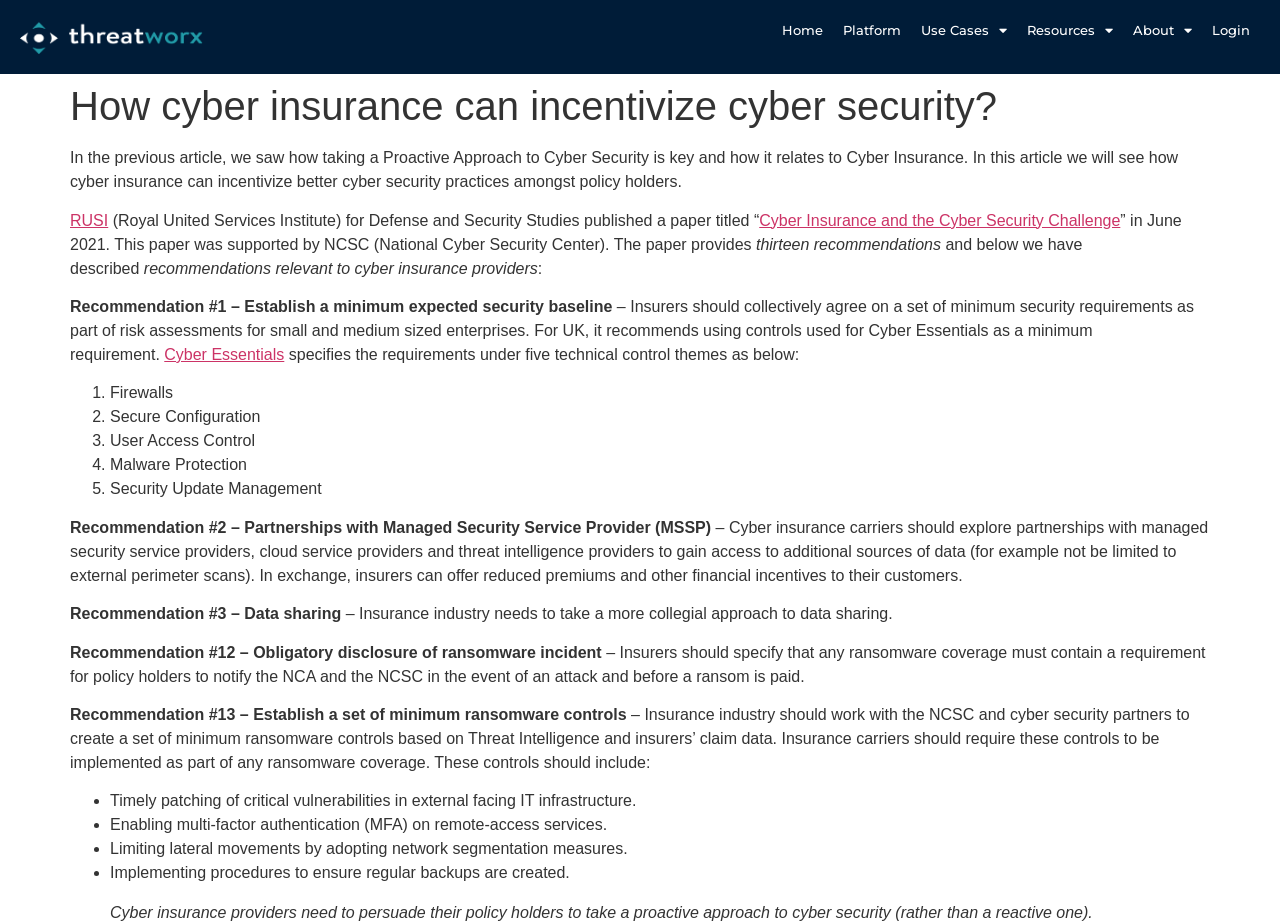Indicate the bounding box coordinates of the element that must be clicked to execute the instruction: "Click on Platform". The coordinates should be given as four float numbers between 0 and 1, i.e., [left, top, right, bottom].

[0.651, 0.022, 0.712, 0.043]